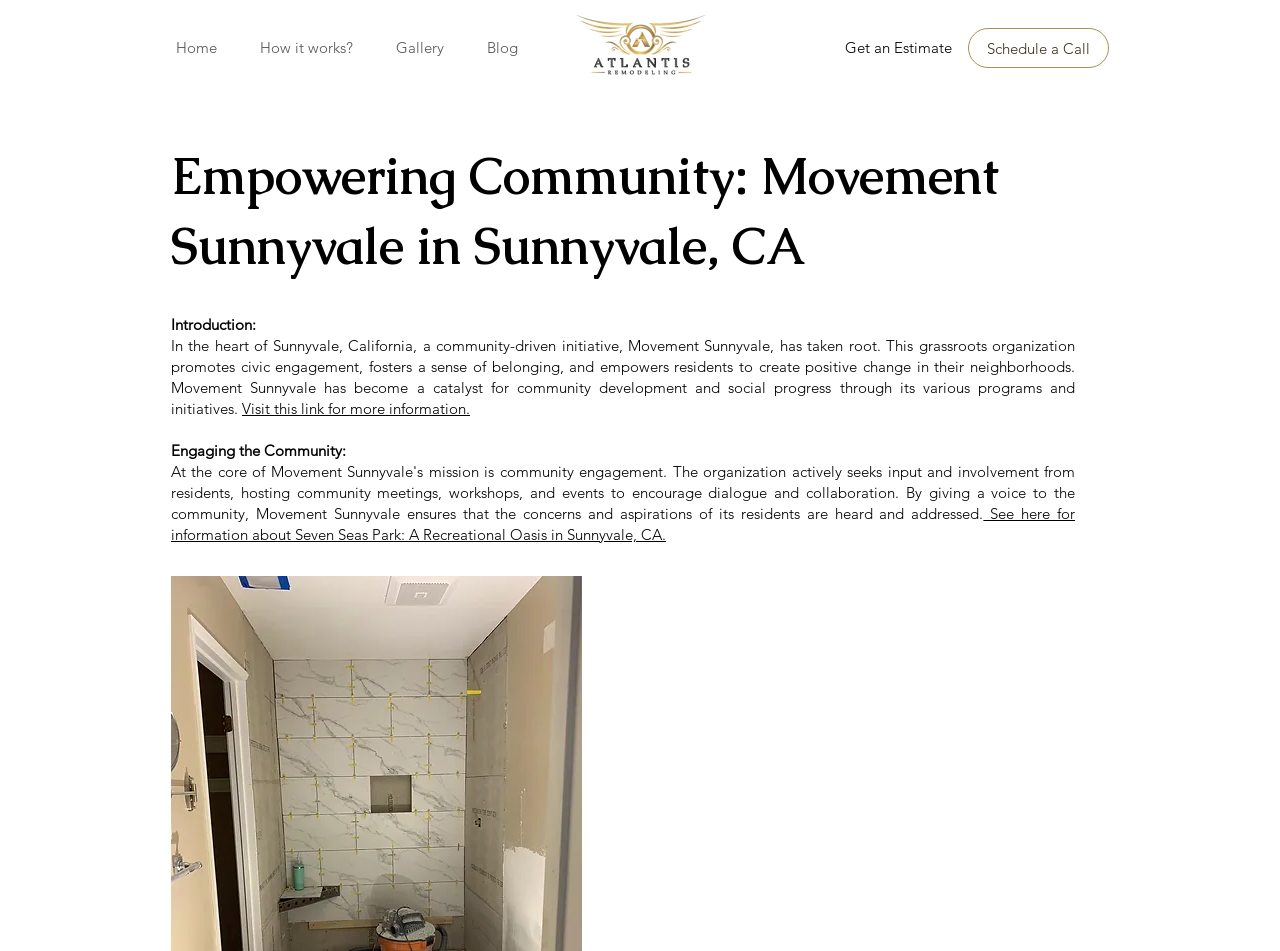Extract the bounding box coordinates of the UI element described by: "Home". The coordinates should include four float numbers ranging from 0 to 1, e.g., [left, top, right, bottom].

[0.12, 0.024, 0.186, 0.077]